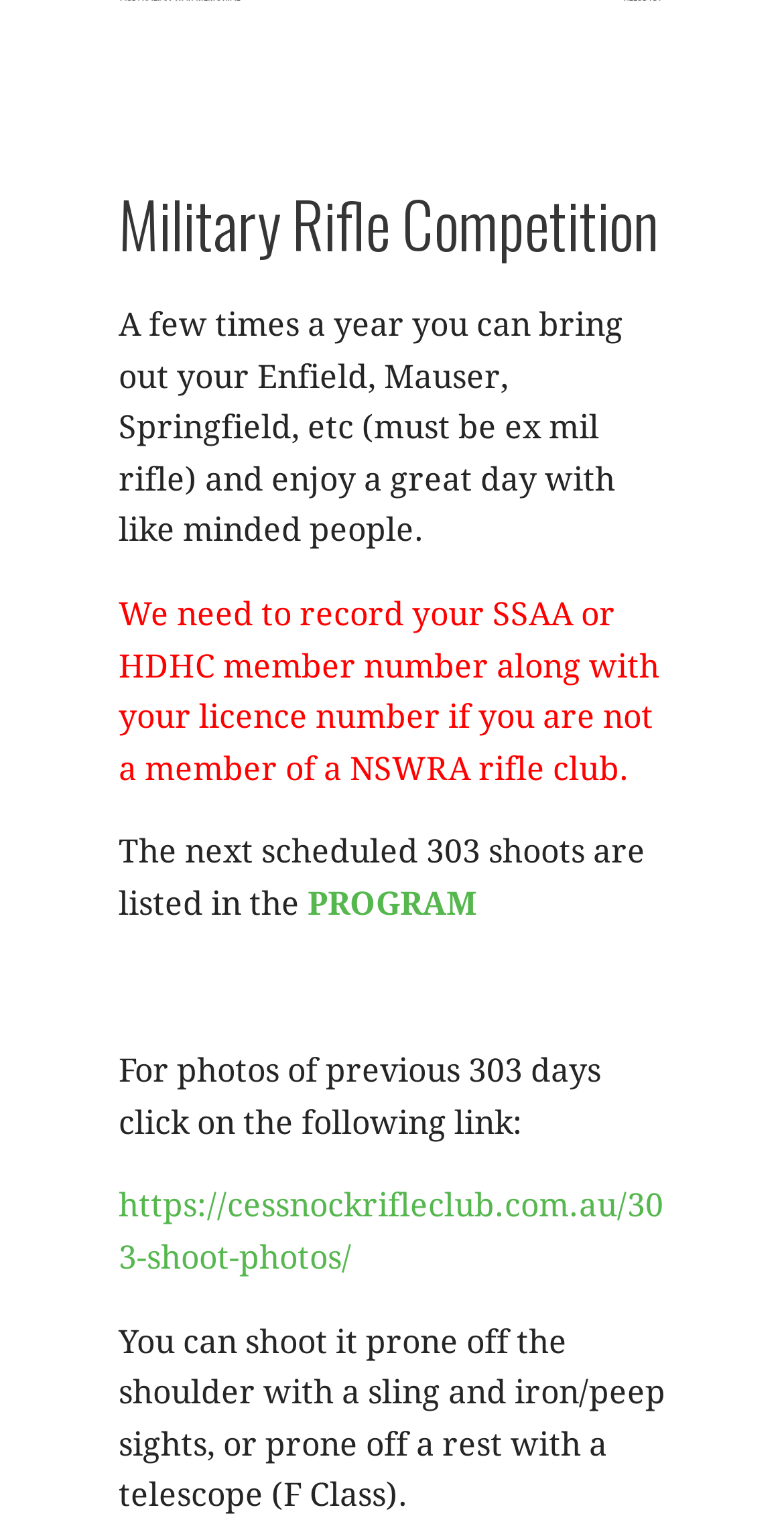Locate the bounding box coordinates of the UI element described by: "PROGRAM". The bounding box coordinates should consist of four float numbers between 0 and 1, i.e., [left, top, right, bottom].

[0.392, 0.577, 0.608, 0.602]